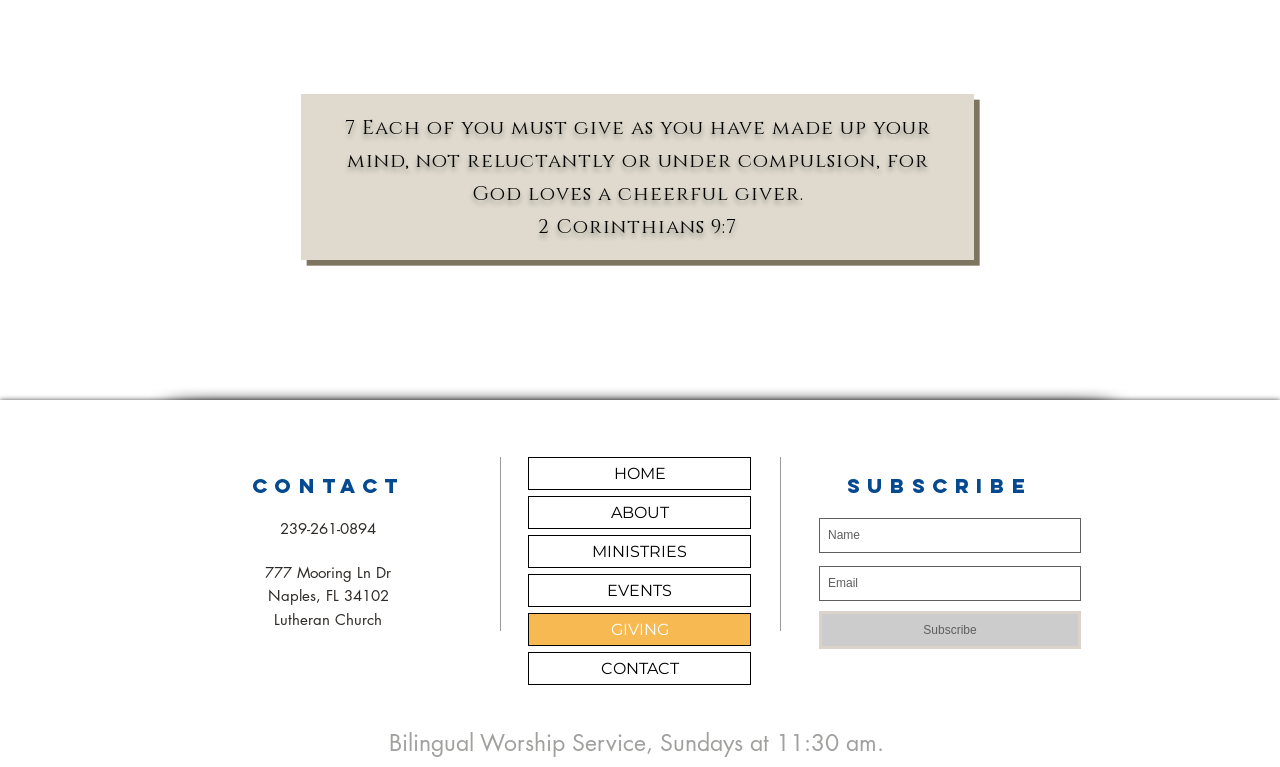Select the bounding box coordinates of the element I need to click to carry out the following instruction: "Click the 'CONTACT' link".

[0.413, 0.851, 0.586, 0.892]